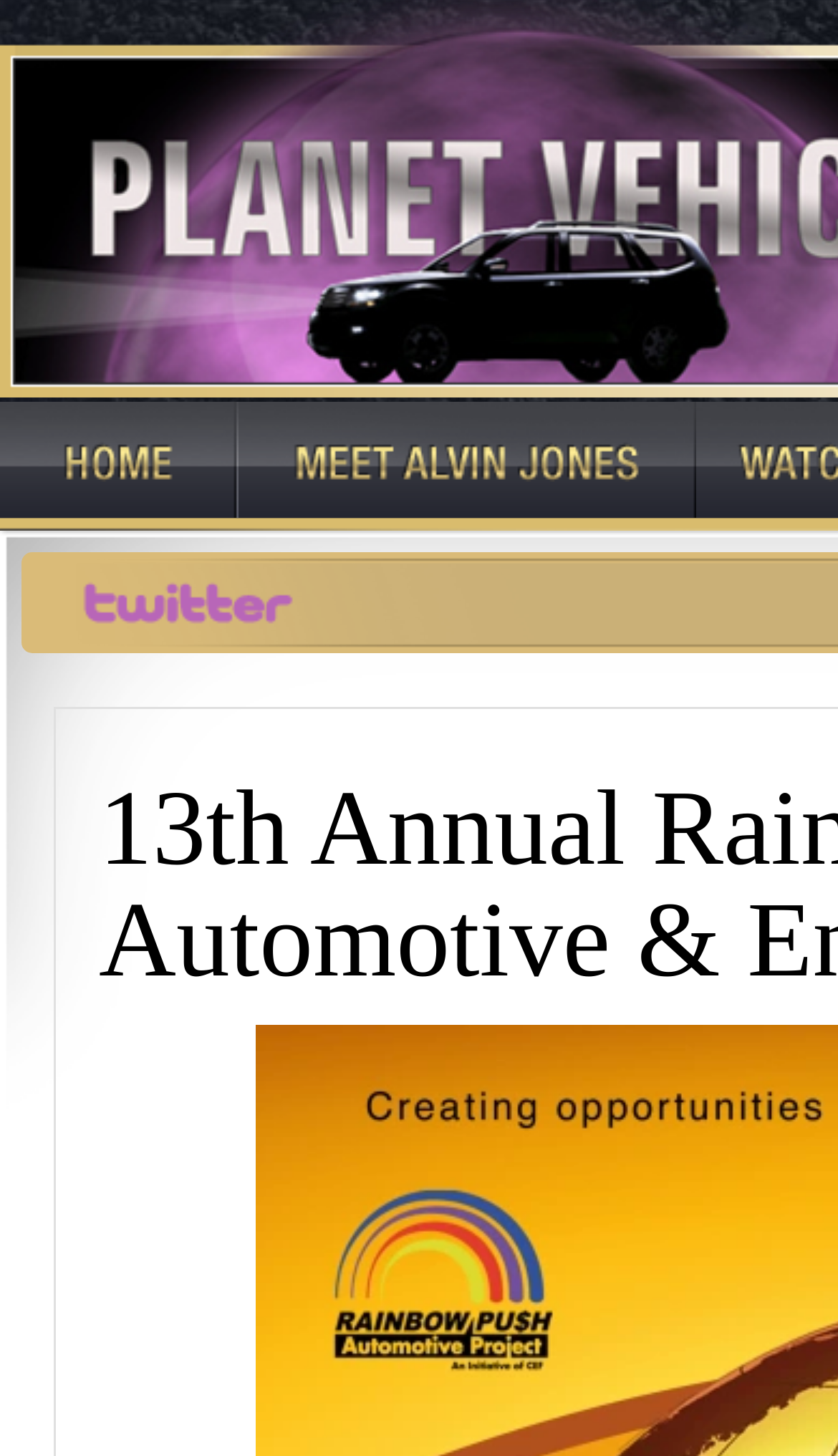Provide the bounding box coordinates of the HTML element described by the text: "Home". The coordinates should be in the format [left, top, right, bottom] with values between 0 and 1.

[0.0, 0.276, 0.285, 0.364]